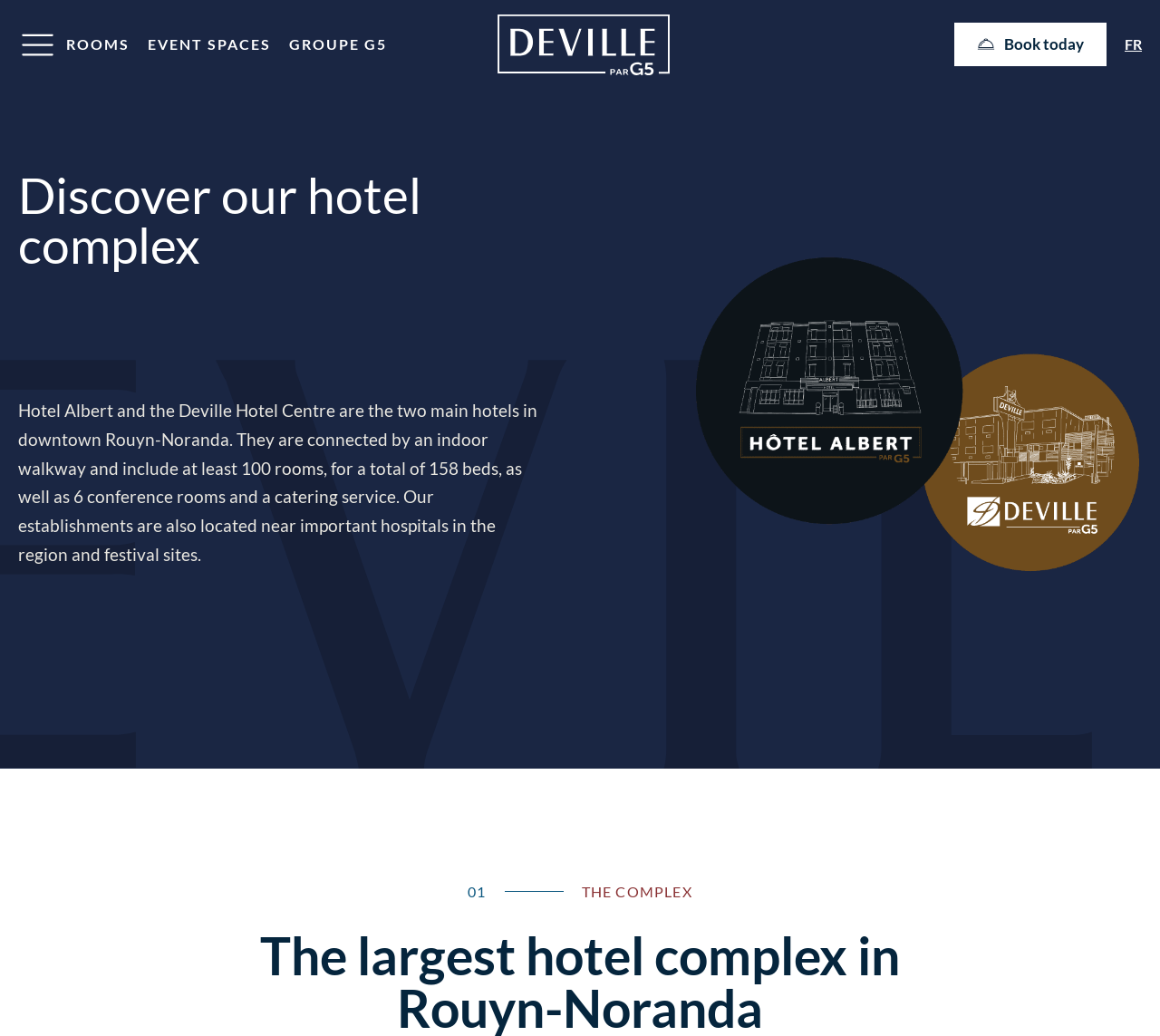Find and extract the text of the primary heading on the webpage.

Discover our hotel complex